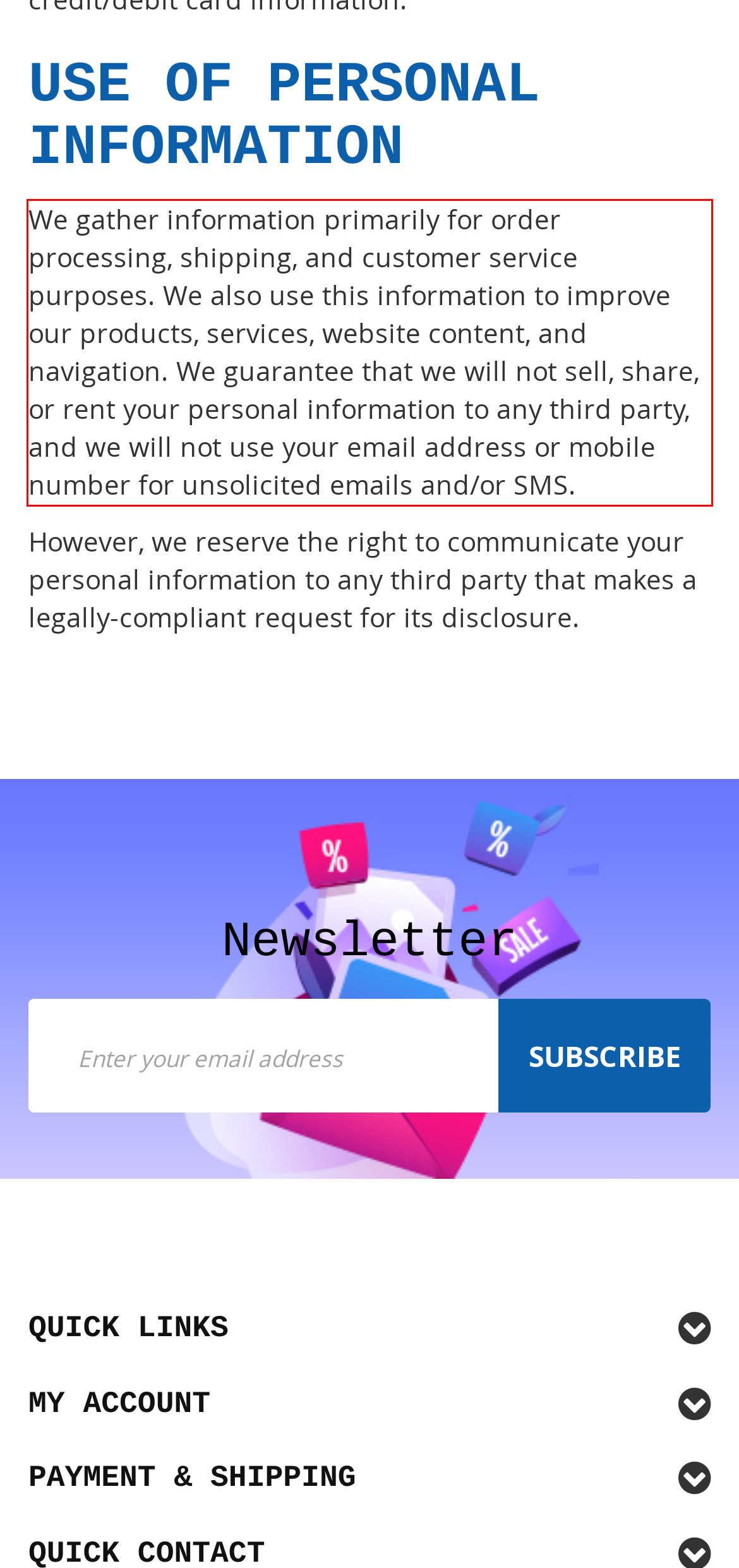Please perform OCR on the text content within the red bounding box that is highlighted in the provided webpage screenshot.

We gather information primarily for order processing, shipping, and customer service purposes. We also use this information to improve our products, services, website content, and navigation. We guarantee that we will not sell, share, or rent your personal information to any third party, and we will not use your email address or mobile number for unsolicited emails and/or SMS.